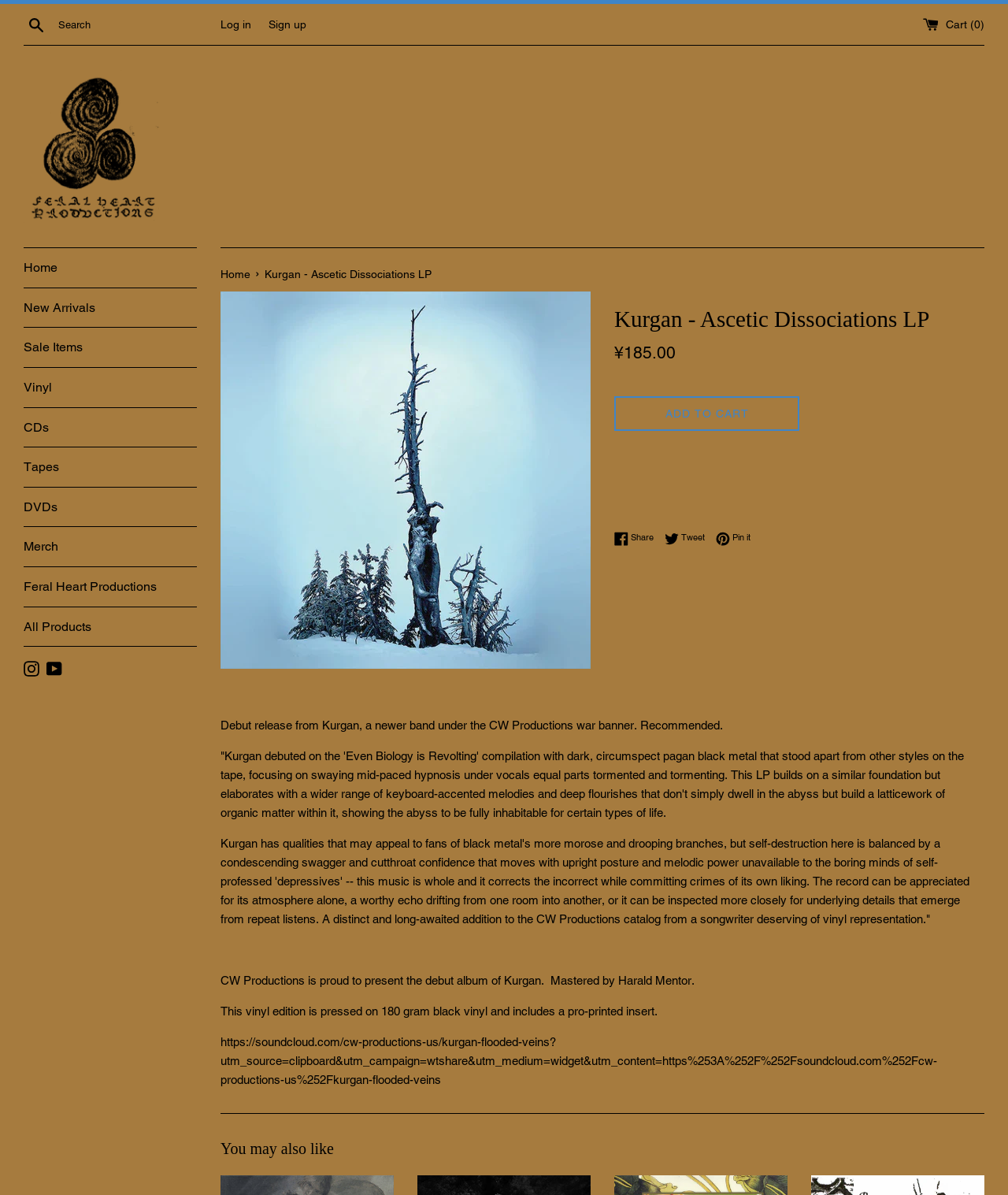Highlight the bounding box coordinates of the element that should be clicked to carry out the following instruction: "Log in to your account". The coordinates must be given as four float numbers ranging from 0 to 1, i.e., [left, top, right, bottom].

[0.219, 0.015, 0.249, 0.025]